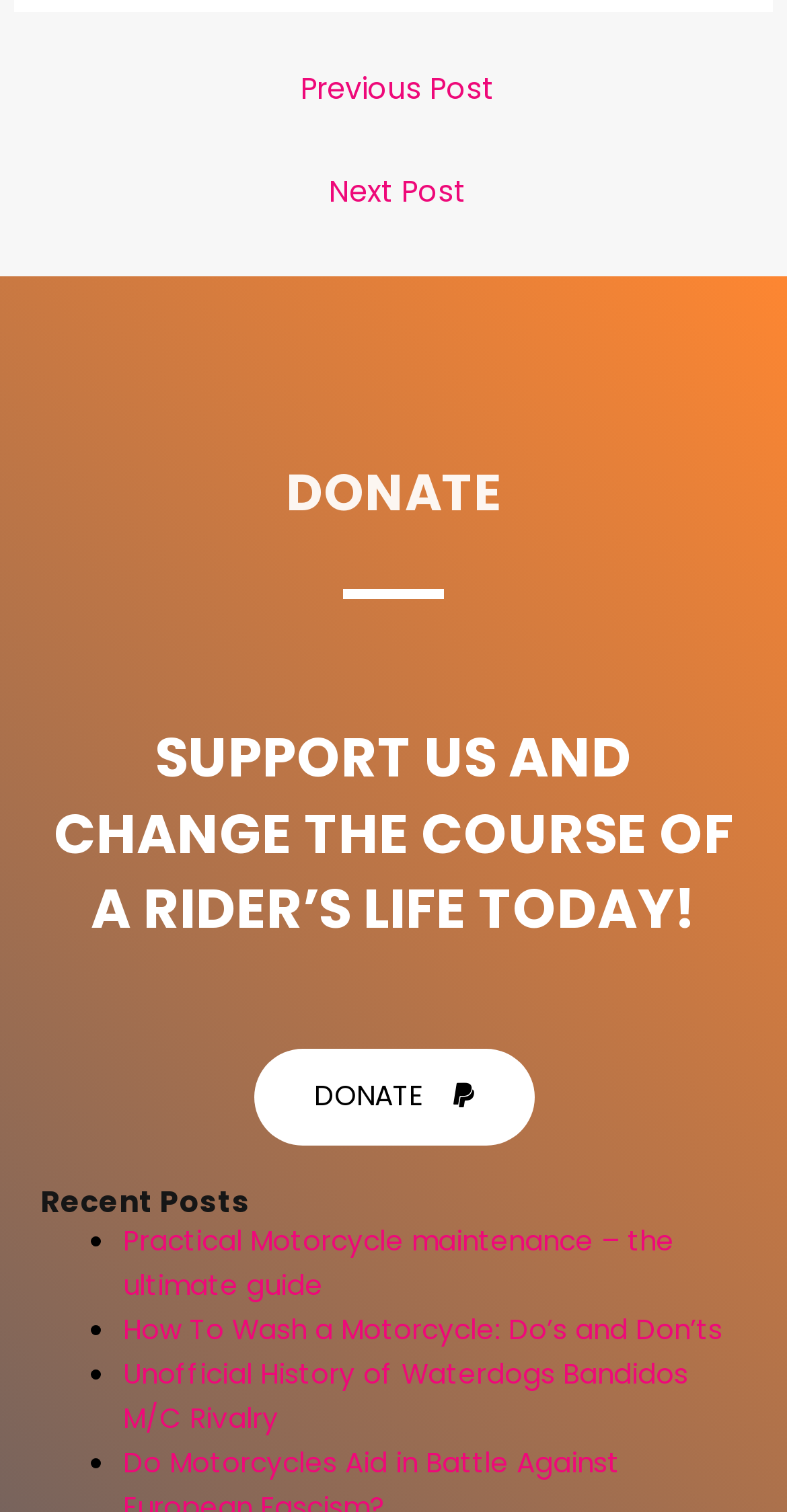Identify the bounding box coordinates for the UI element described as: "Next Post →".

[0.024, 0.107, 0.986, 0.153]